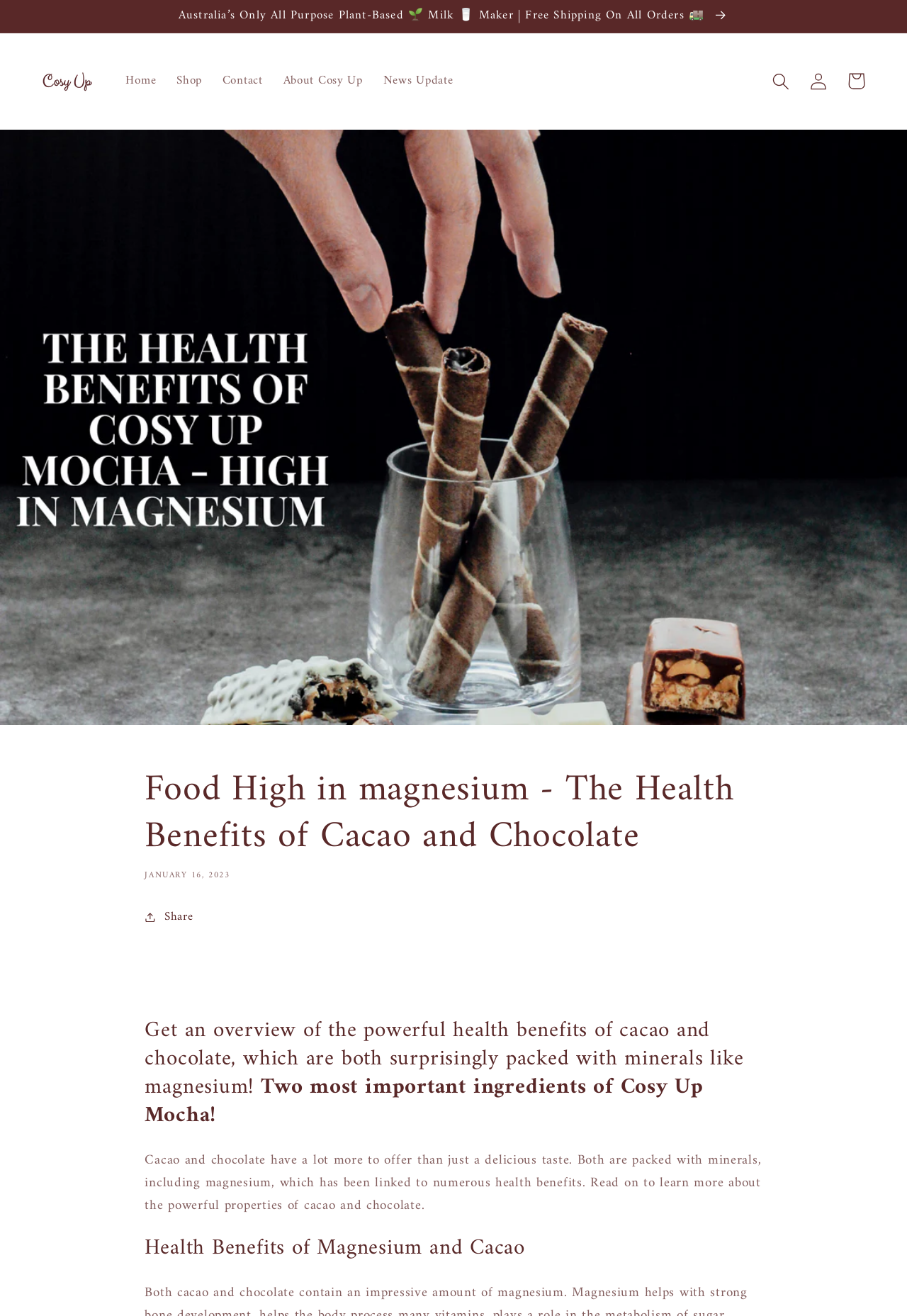Look at the image and write a detailed answer to the question: 
What is the name of the company?

The name of the company can be found in the top left corner of the webpage, where the logo 'Cosy Up' is displayed, and also in the navigation menu as 'About Cosy Up'.